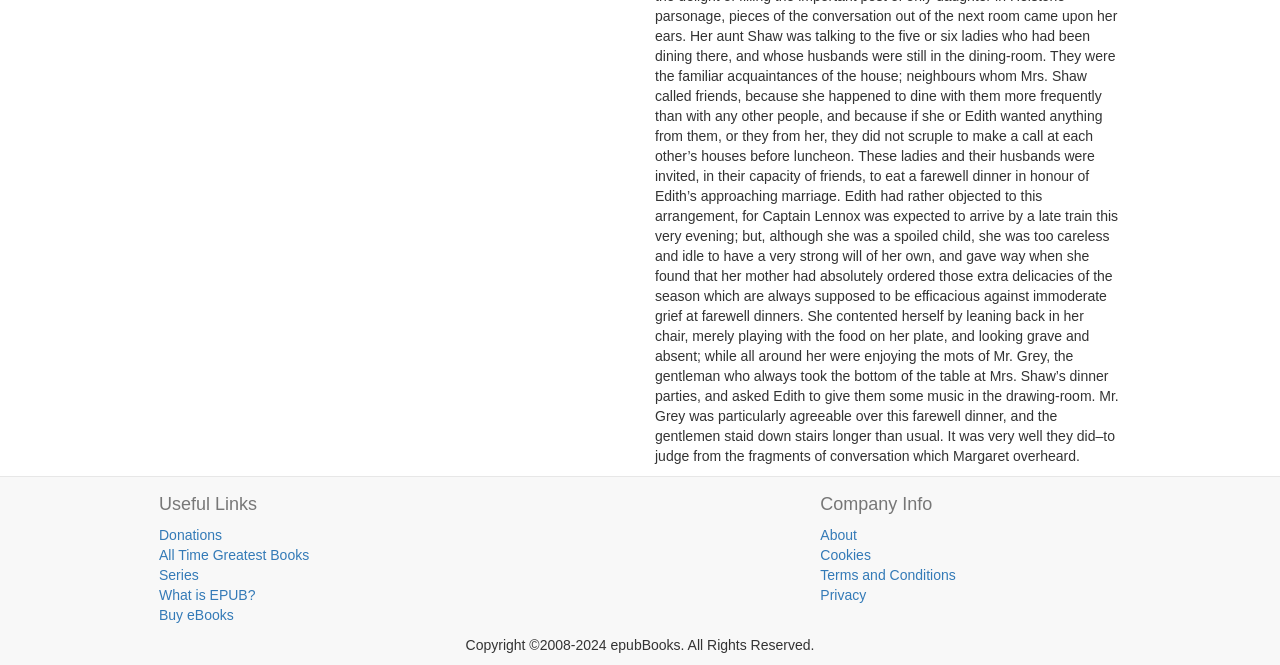What is the category of links under 'Useful Links'?
Respond with a short answer, either a single word or a phrase, based on the image.

Books and donations